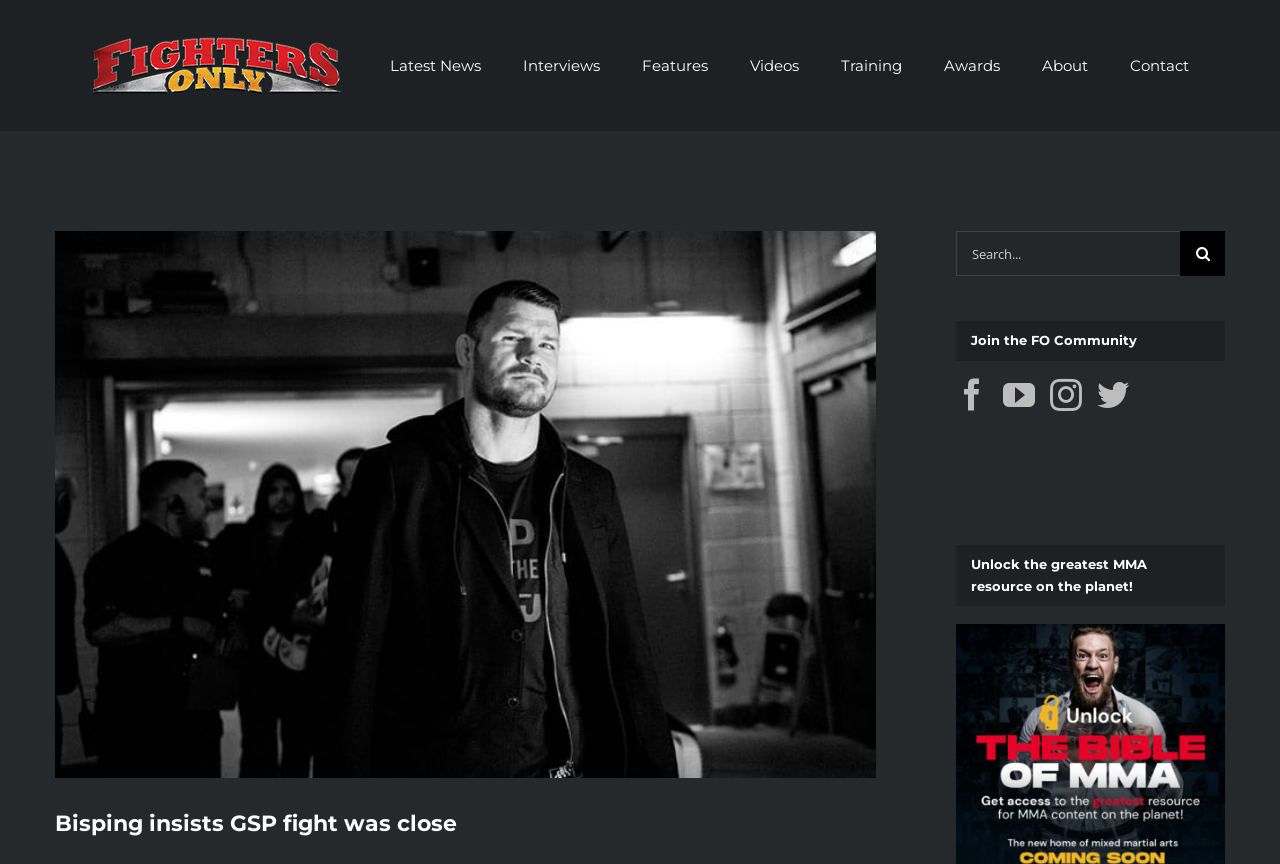Can you find the bounding box coordinates of the area I should click to execute the following instruction: "Search for something"?

[0.747, 0.267, 0.957, 0.319]